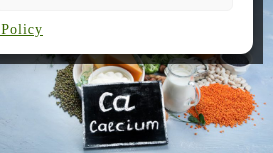Provide a comprehensive description of the image.

The image showcases a visually appealing arrangement of various food items that are rich in calcium. Prominently displayed is a chalkboard sign that reads "Ca" and "Calcium," highlighting the focus on this essential mineral. Surrounding the sign are a variety of calcium-rich foods, including lentils, yogurt, milk, and other legumes, illustrating the importance of dietary sources of calcium for health. The backdrop features a light-colored surface that enhances the vibrant colors of the food items, conveying a sense of freshness and nutritional value. This image serves to emphasize the role of calcium in nutrition, potentially connecting to discussions about calcium deficiency and its impact on health.